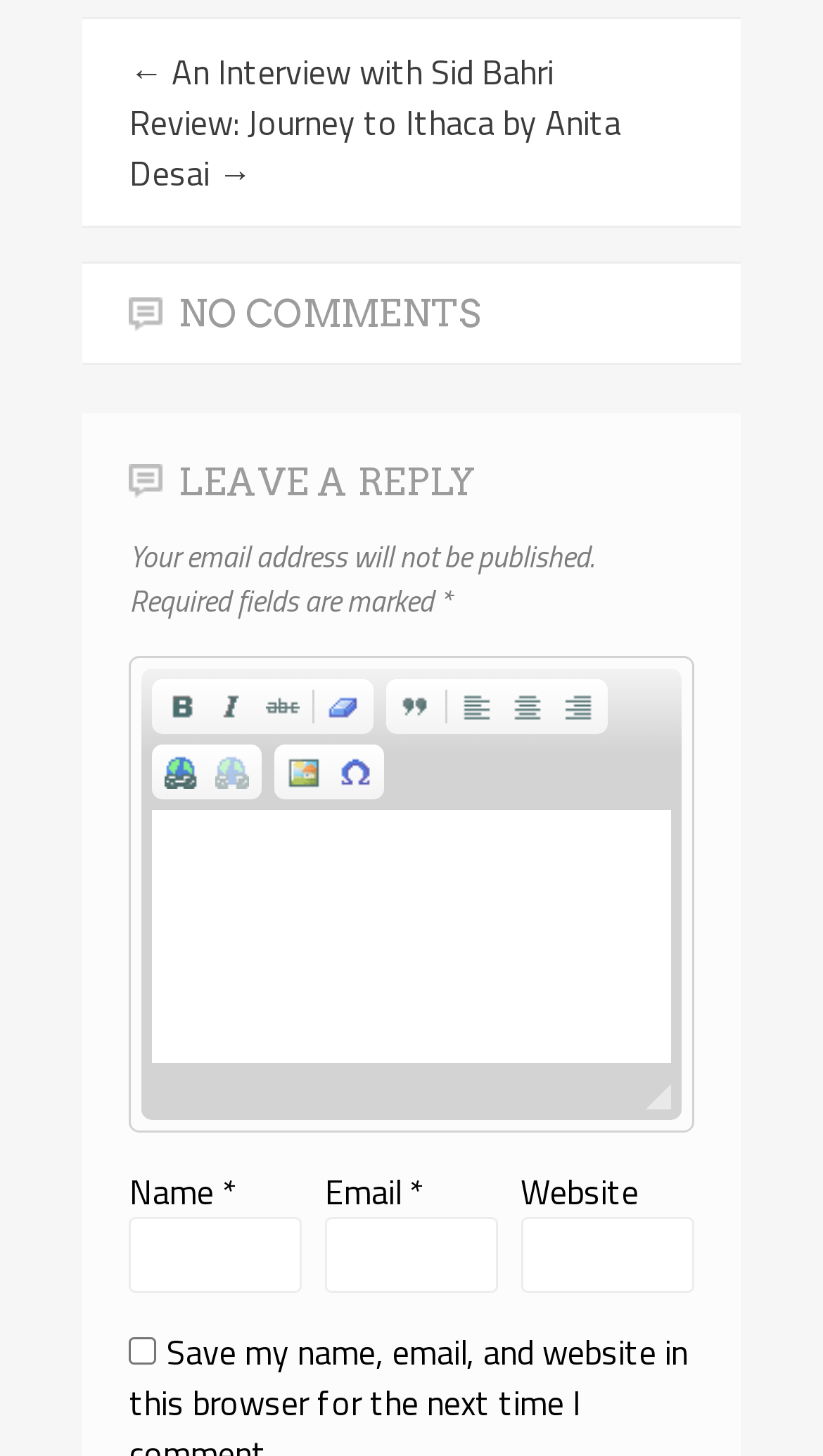Using the provided description: "Nathan", find the bounding box coordinates of the corresponding UI element. The output should be four float numbers between 0 and 1, in the format [left, top, right, bottom].

None